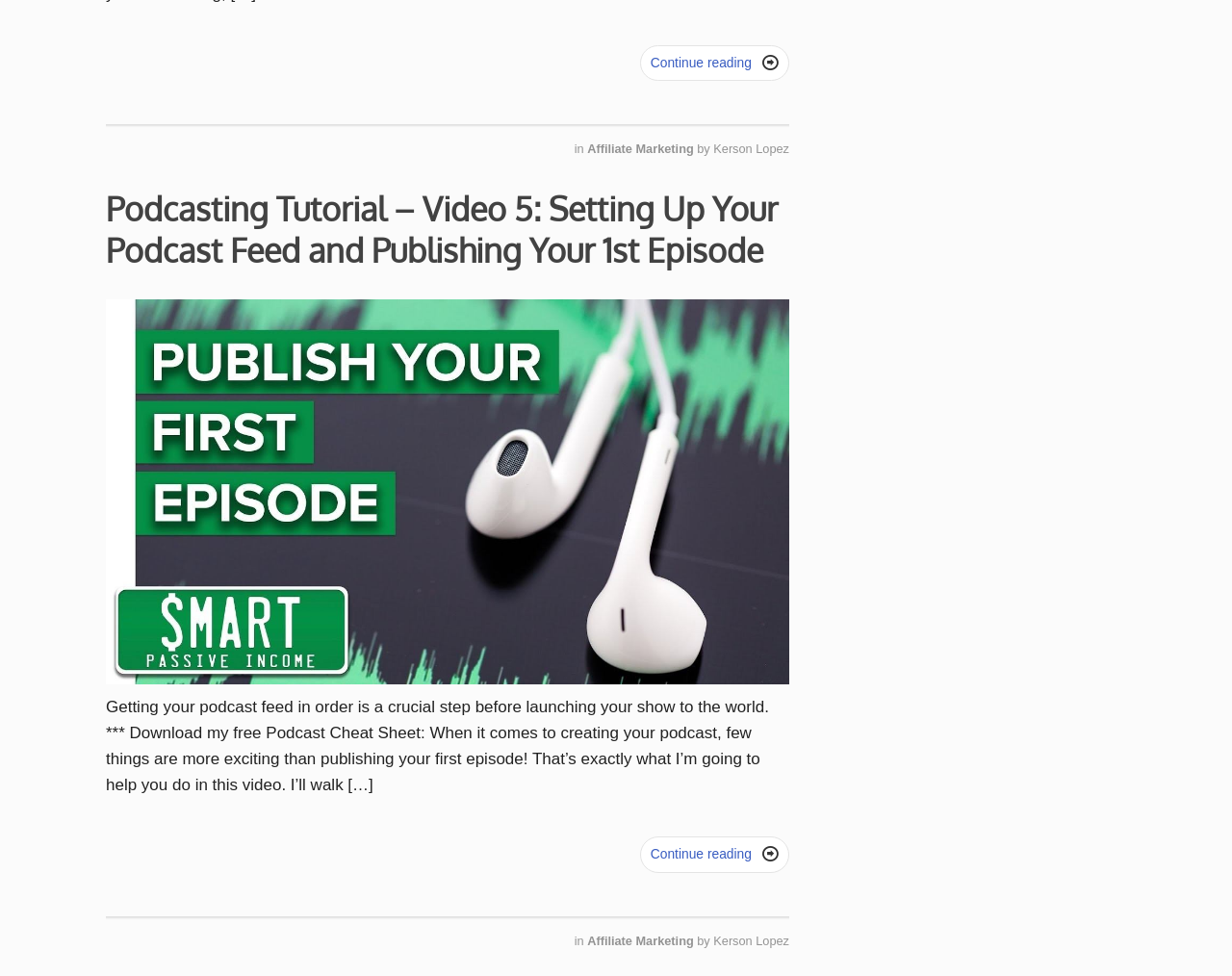What is the format of the content?
From the screenshot, supply a one-word or short-phrase answer.

Video and text